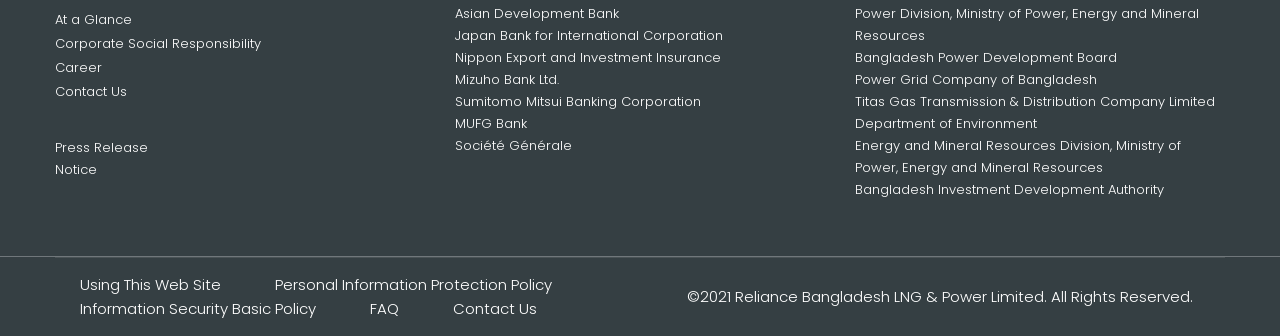Find the bounding box coordinates of the clickable area required to complete the following action: "Click on the link to view previous message in the thread".

None